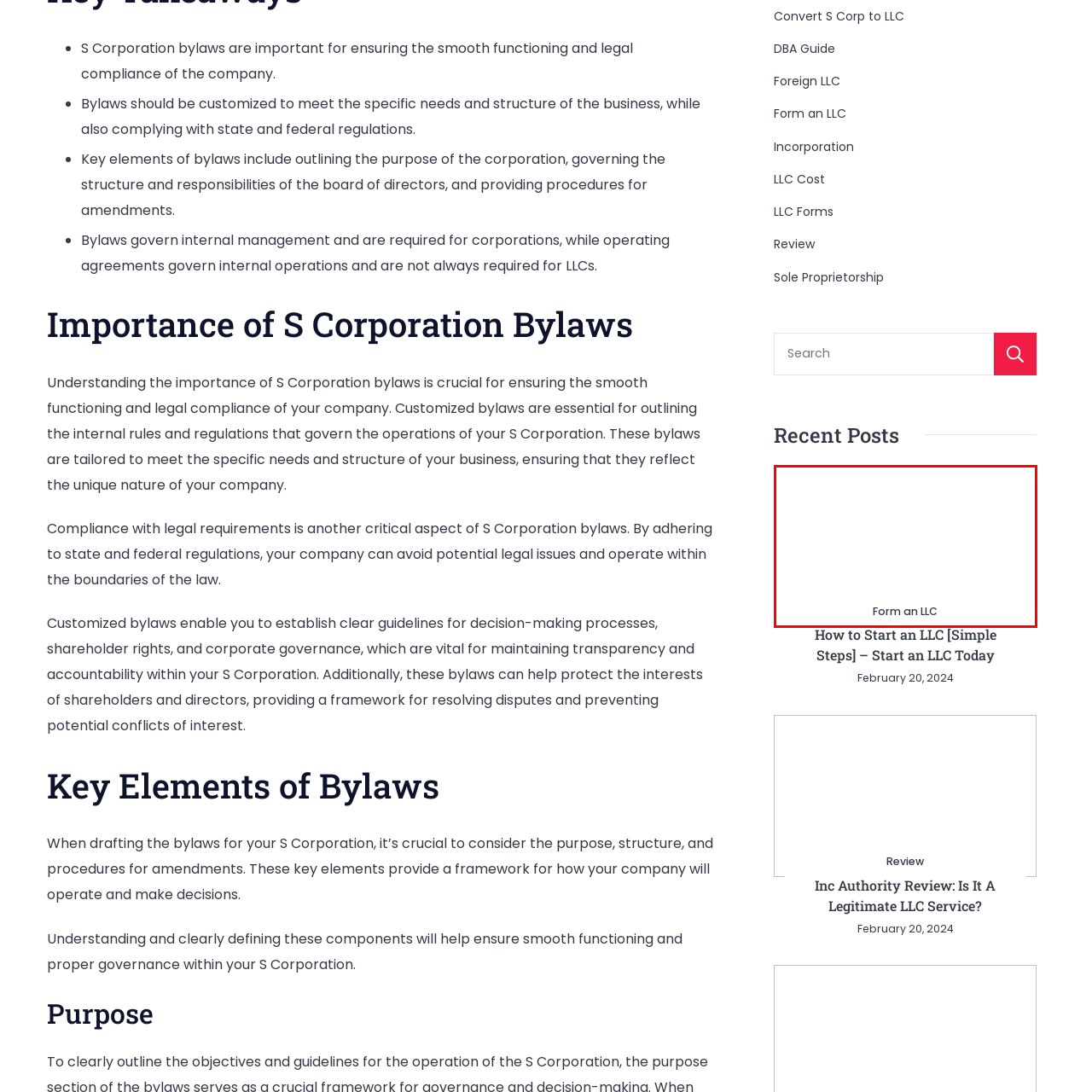What is the purpose of forming an LLC?
Take a close look at the image within the red bounding box and respond to the question with detailed information.

Forming an LLC provides liability protection and other advantages, which is crucial for individuals or businesses looking to establish a formal business structure, as mentioned in the image.